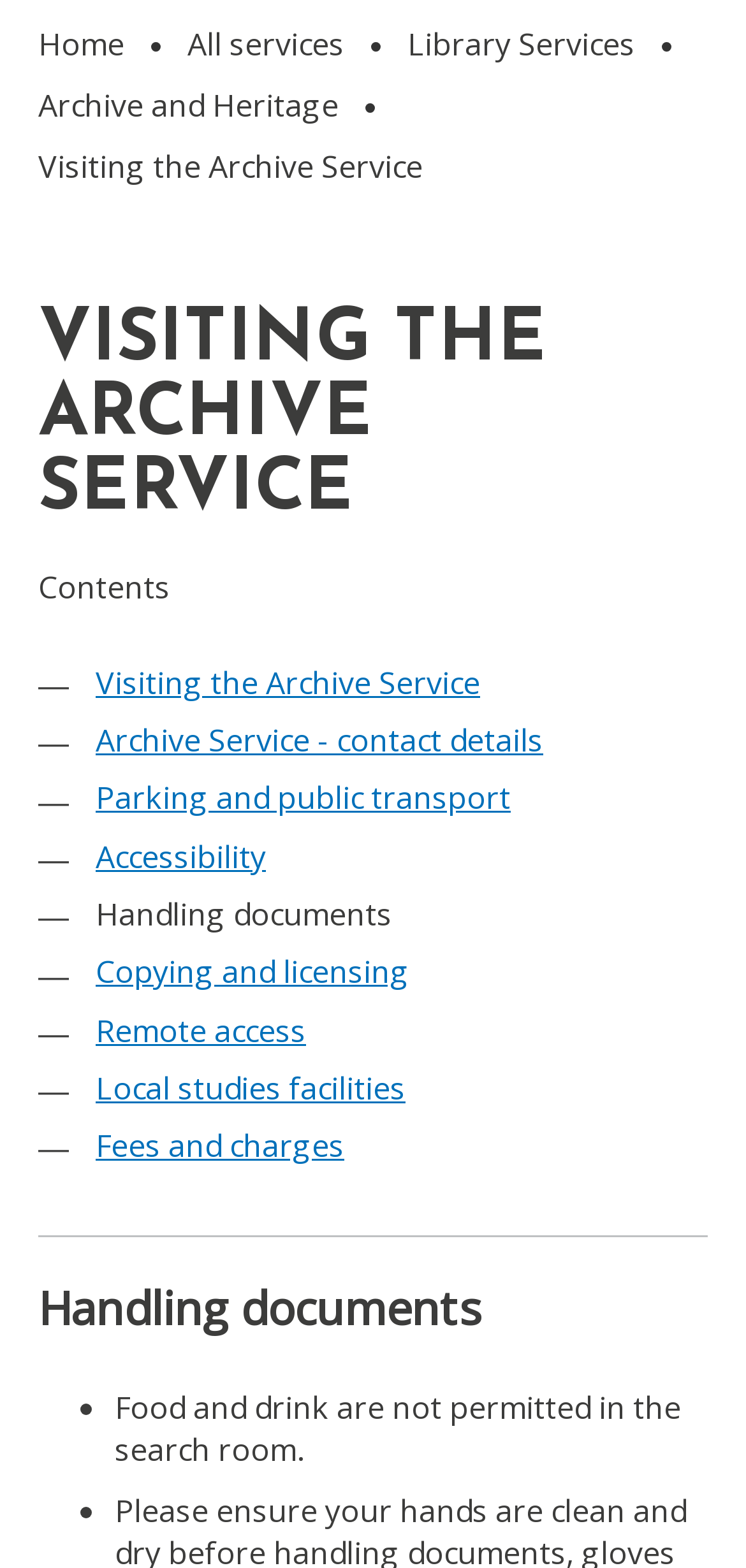Locate the UI element that matches the description Library Services in the webpage screenshot. Return the bounding box coordinates in the format (top-left x, top-left y, bottom-right x, bottom-right y), with values ranging from 0 to 1.

[0.546, 0.008, 0.851, 0.047]